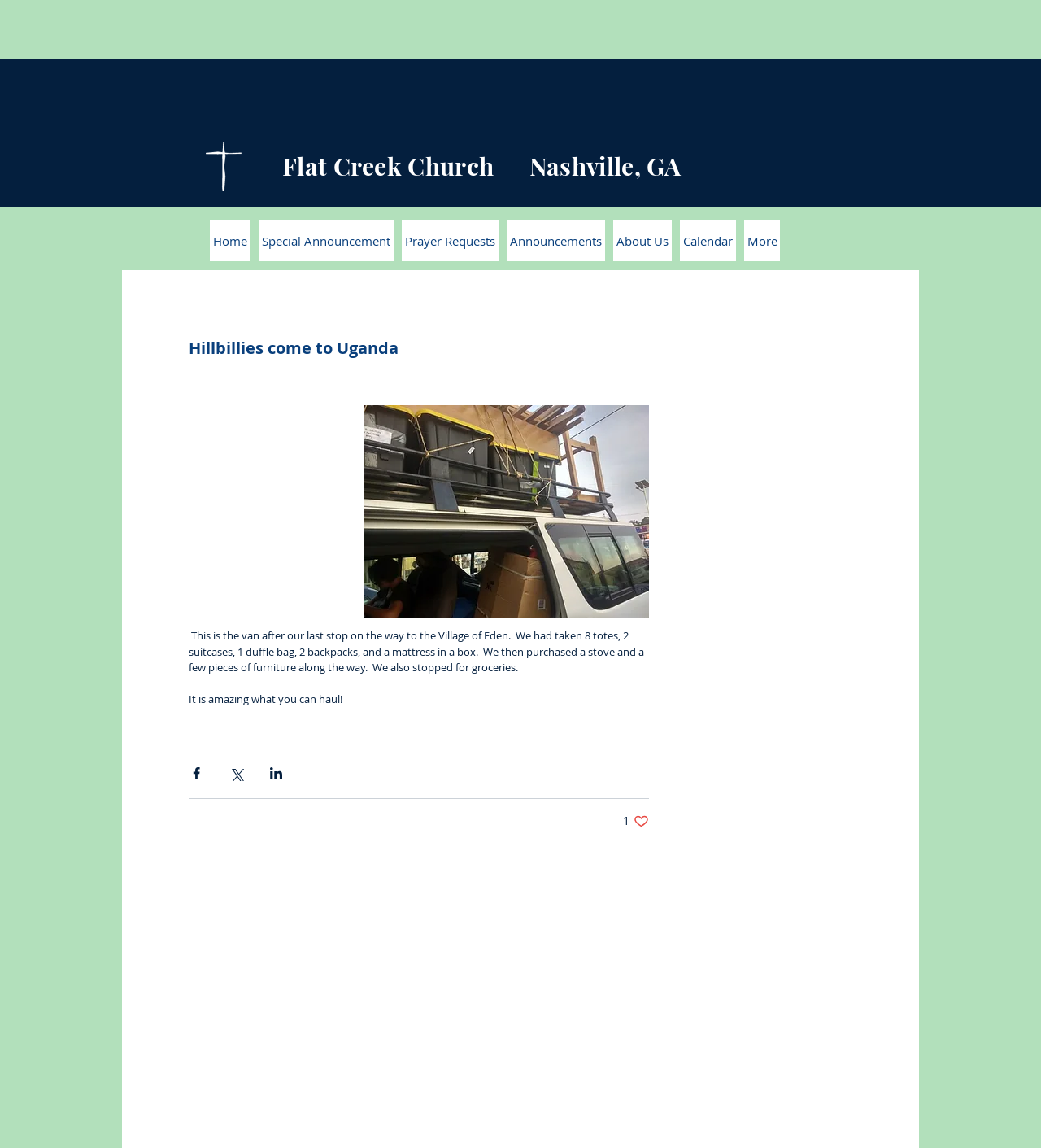Generate a thorough caption detailing the webpage content.

The webpage appears to be a blog post or article about a personal experience, specifically about a trip to Uganda. At the top of the page, there is a navigation menu with links to various sections of the website, including "Home", "Special Announcement", "Prayer Requests", and more. Below this menu, there is a heading that reads "Flat Creek Church Nashville, GA".

The main content of the page is an article with a heading that reads "Hillbillies come to Uganda". The article begins with a paragraph of text that describes the authors' experience of packing a van with various items, including totes, suitcases, and a mattress, and then purchasing additional items along the way. The text also mentions stopping for groceries.

Below this paragraph, there is a button and a static text that reads "It is amazing what you can haul!". Further down, there are three buttons for sharing the article on social media platforms, including Facebook, Twitter, and LinkedIn, each accompanied by a small image.

At the bottom of the page, there is a button that indicates the number of likes on the post, with an option to like the post. There is also a small image associated with this button.